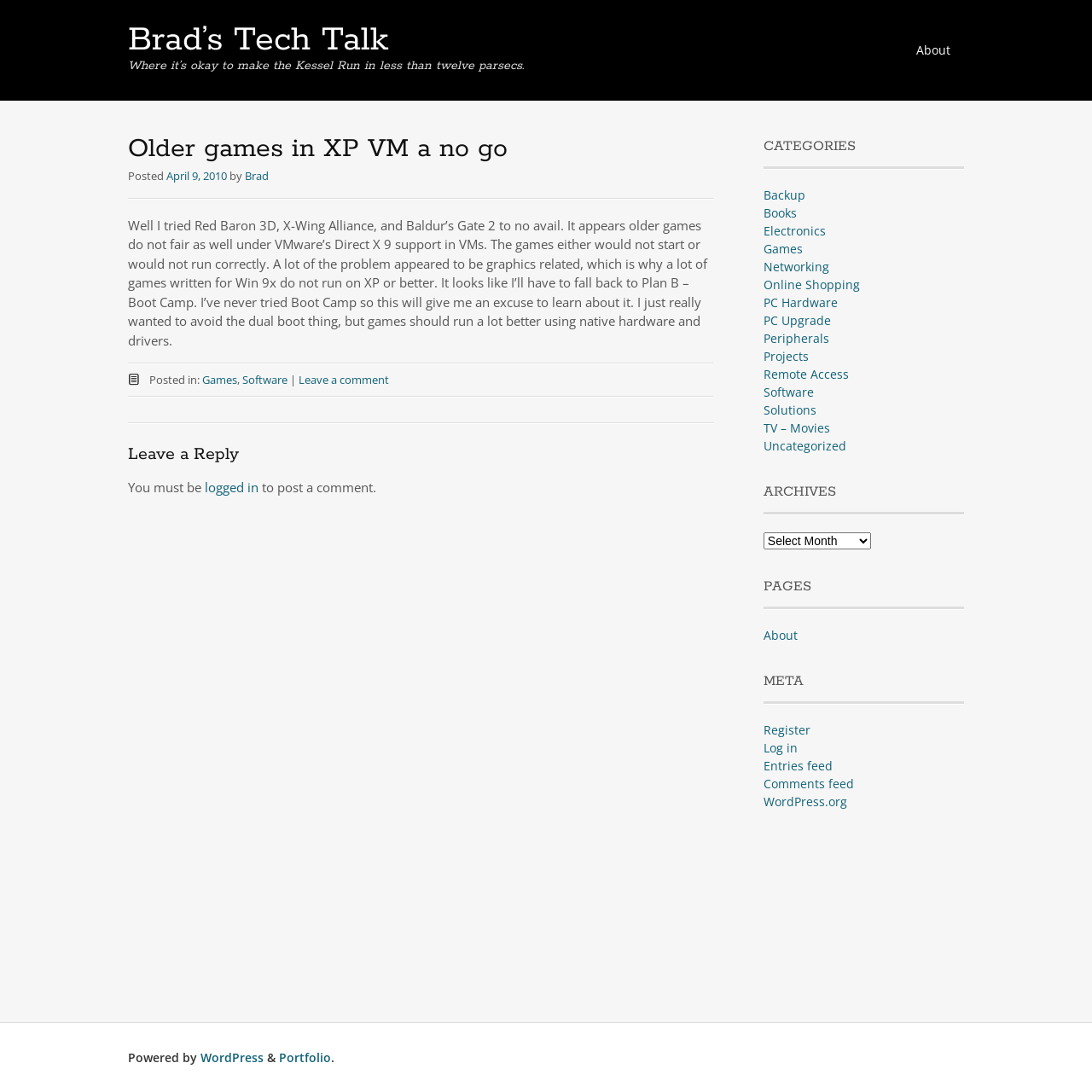Please identify the bounding box coordinates of the element's region that I should click in order to complete the following instruction: "Click the 'Leave a comment' link". The bounding box coordinates consist of four float numbers between 0 and 1, i.e., [left, top, right, bottom].

[0.273, 0.341, 0.356, 0.355]